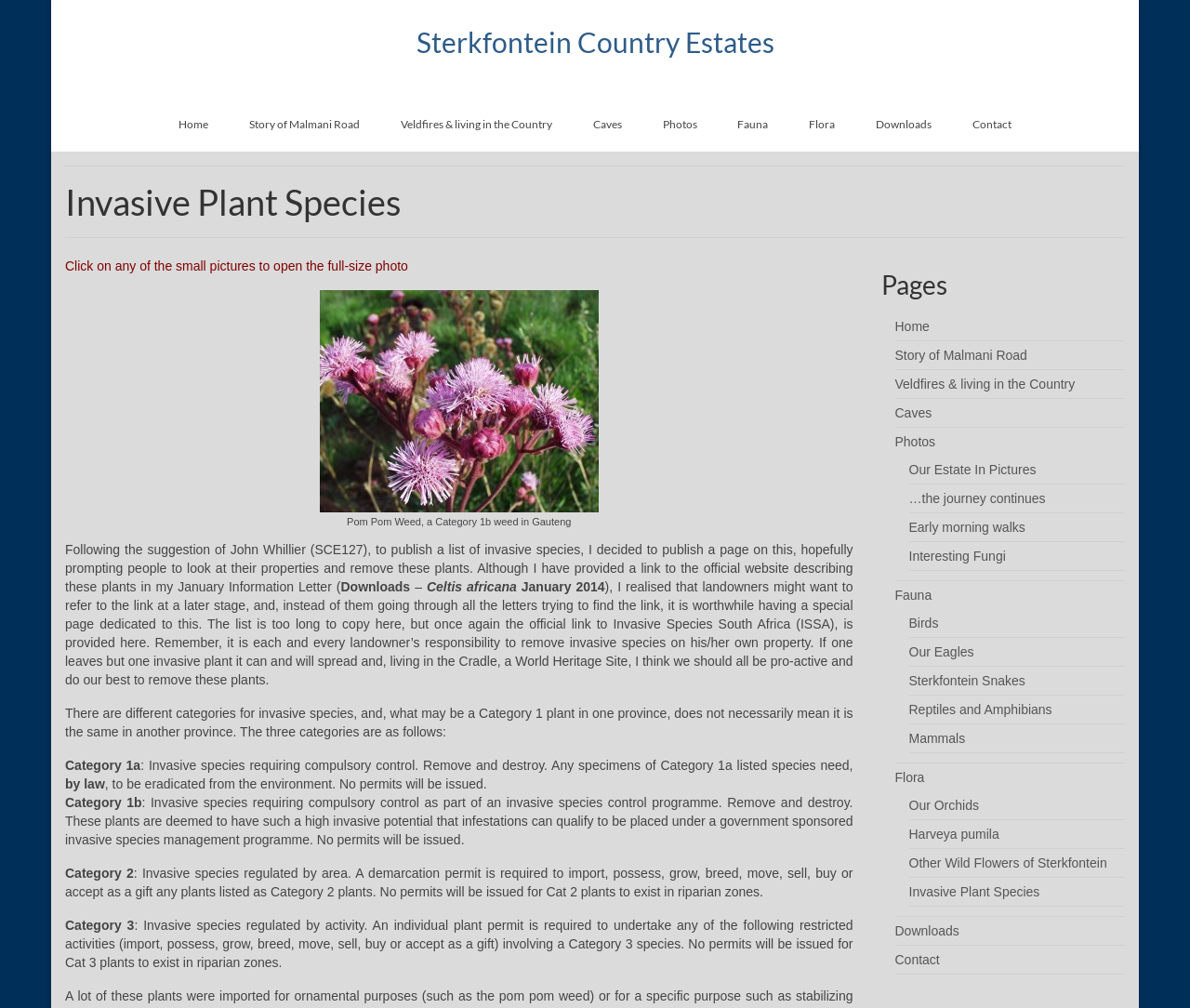Please provide a brief answer to the following inquiry using a single word or phrase:
How many links are there in the 'Pages' section?

13